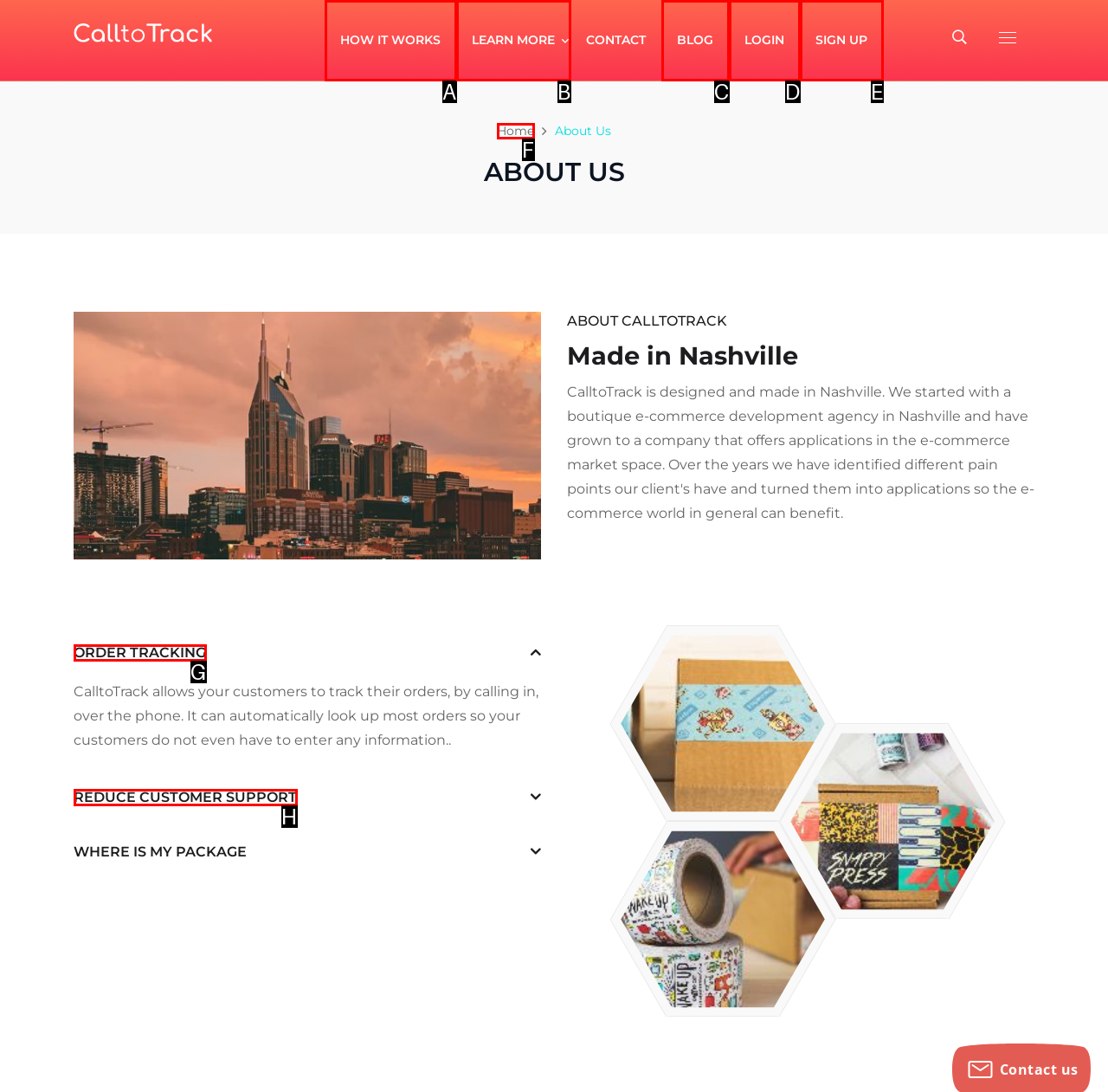Specify which UI element should be clicked to accomplish the task: Click on the 'SIGN UP' button. Answer with the letter of the correct choice.

E